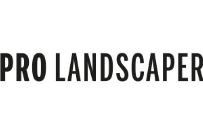Answer the question in one word or a short phrase:
What is the target audience of Pro Landscaper?

Landscape architects, designers, and horticulturists